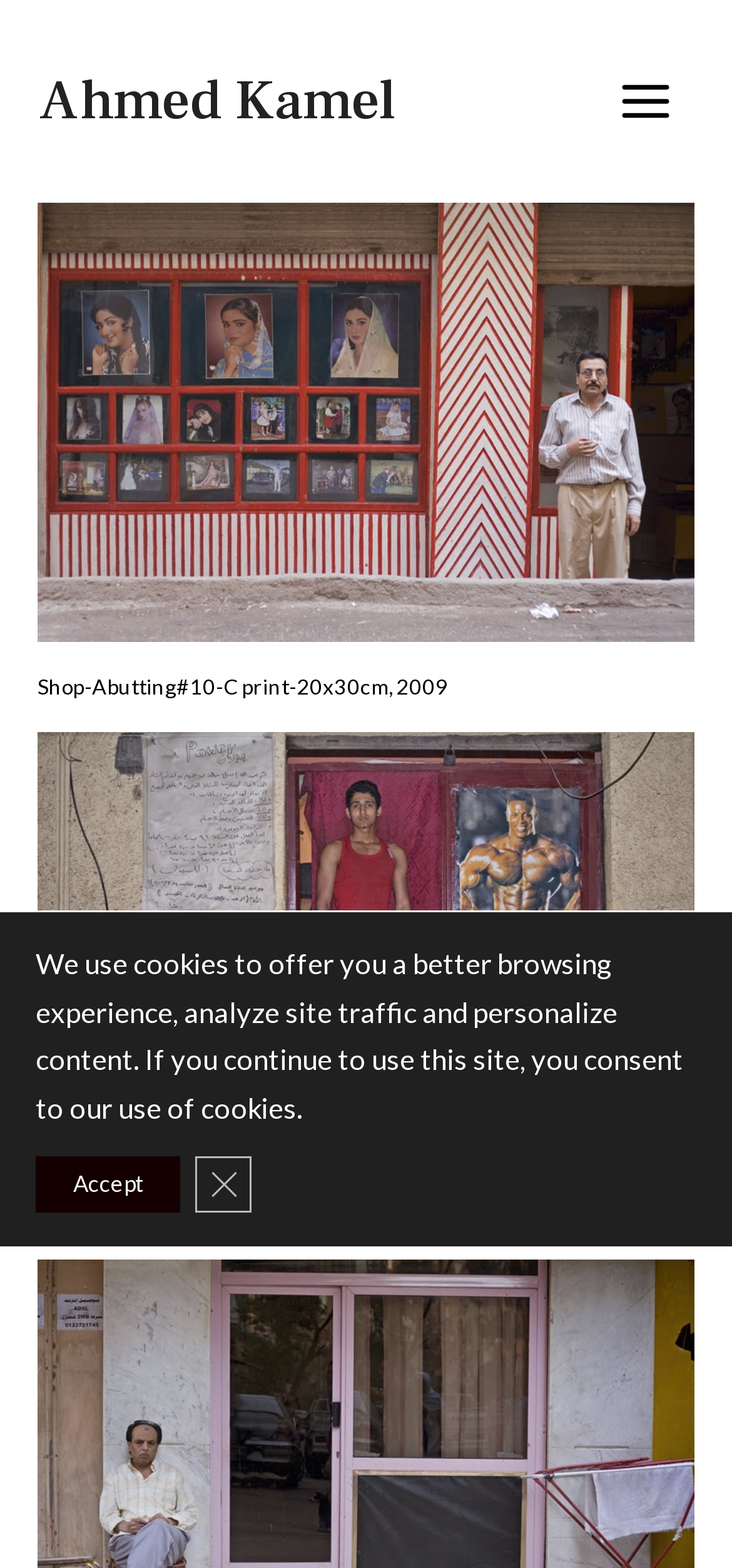How many artworks are displayed?
Based on the screenshot, provide your answer in one word or phrase.

2